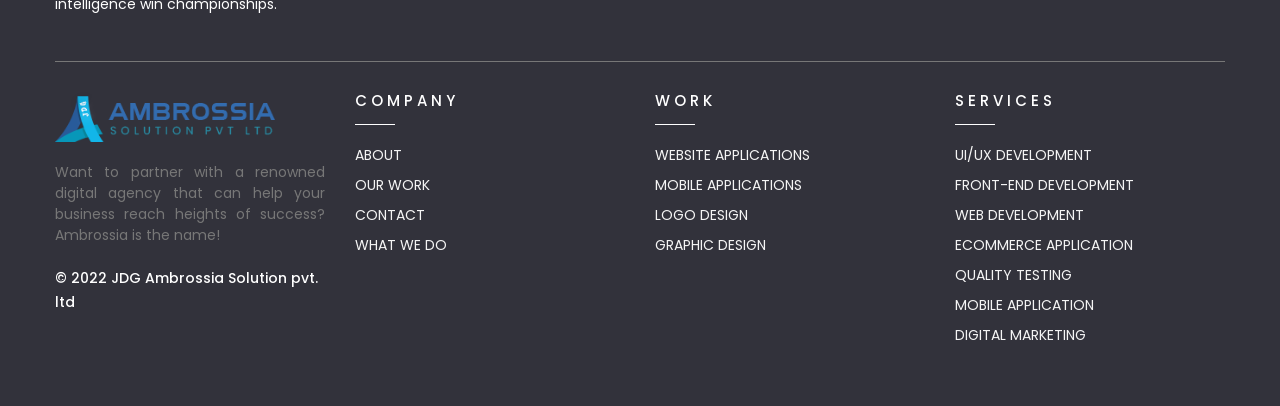What is the last service listed in the 'SERVICES' section?
Please answer using one word or phrase, based on the screenshot.

DIGITAL MARKETING